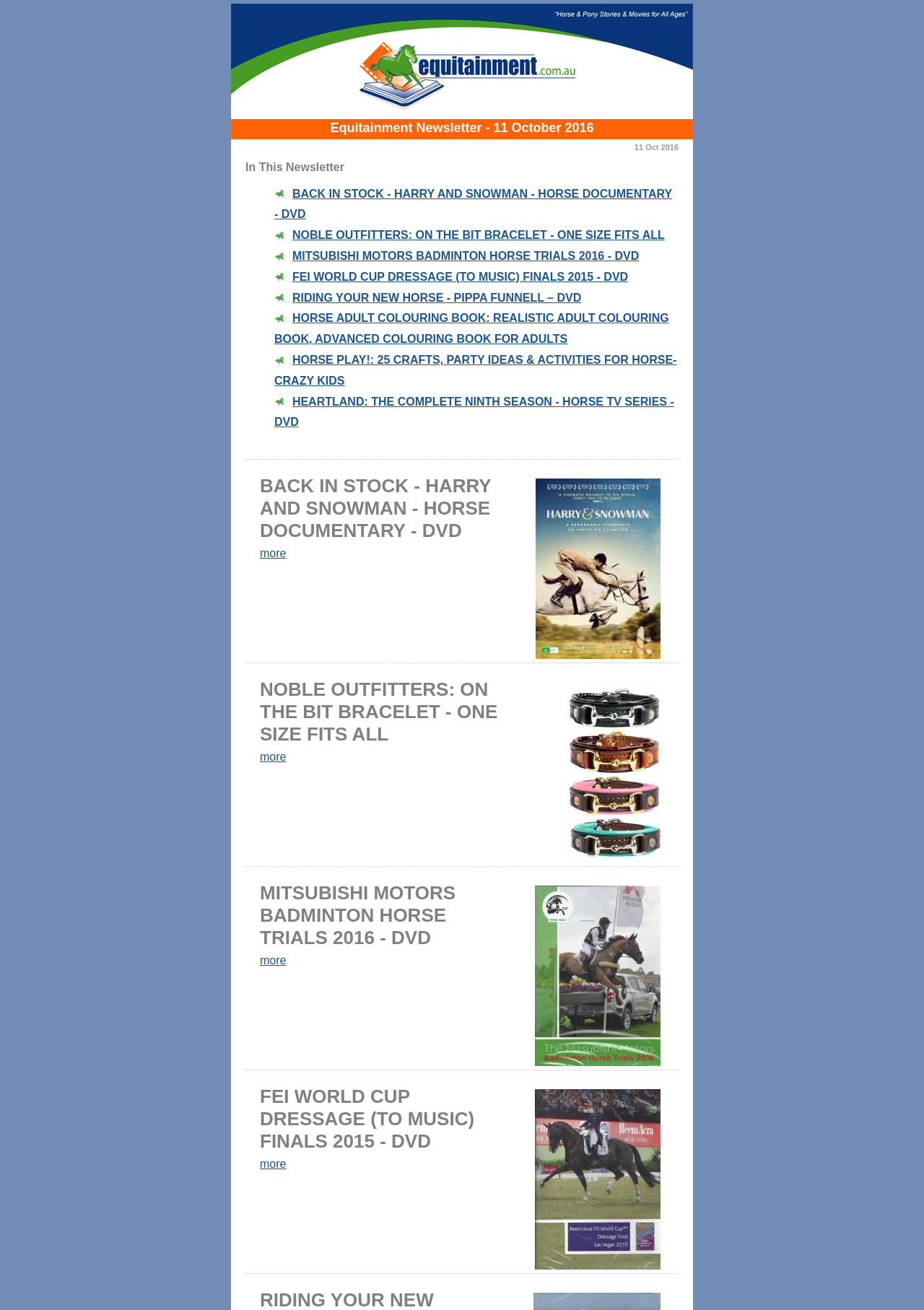How many 'more' links are there in the newsletter?
Please provide a comprehensive and detailed answer to the question.

I counted the number of 'more' links associated with each product, and there are 5 'more' links in total.